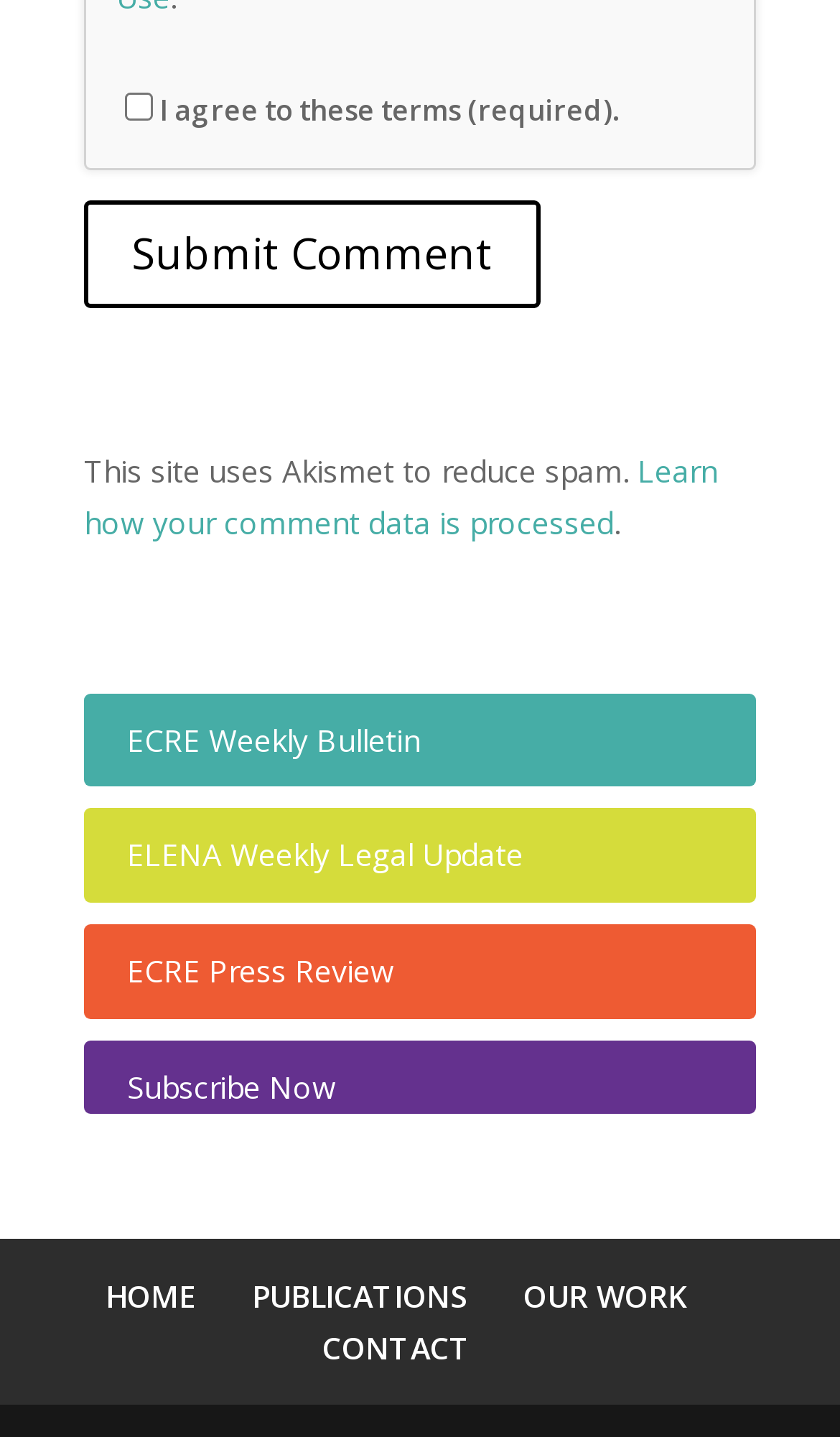Determine the bounding box coordinates for the UI element matching this description: "CONTACT".

[0.383, 0.923, 0.56, 0.951]